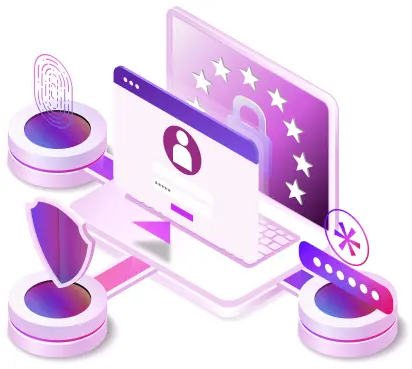Provide a comprehensive description of the image.

The image depicts a visually appealing and modern illustration of digital security and privacy concepts. At the center, a sleek laptop screen displays a user login interface, complete with a stylized profile icon and password entry field. Surrounding the laptop, various symbols represent security measures: a fingerprint signifying biometric authentication, a shield indicating protection against threats, and a lock suggesting secure access. The backdrop features the stars of the European Union flag, hinting at themes related to data protection laws, such as GDPR, which affect how personal data is handled online. This composition effectively conveys the importance of securing digital identities and the evolving landscape of privacy regulations.